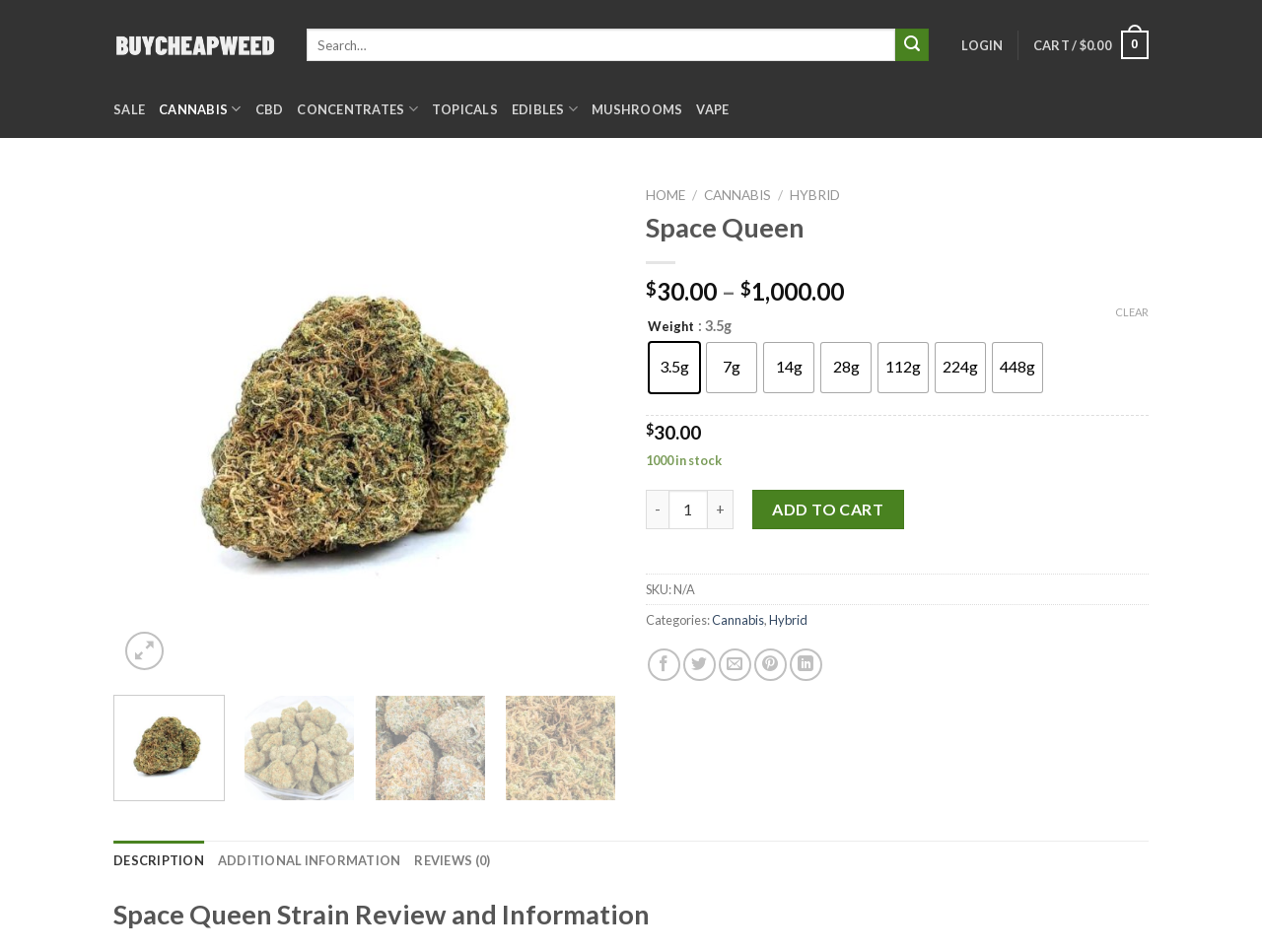Find the bounding box coordinates for the area that should be clicked to accomplish the instruction: "View the product details of Space Queen".

[0.09, 0.438, 0.488, 0.458]